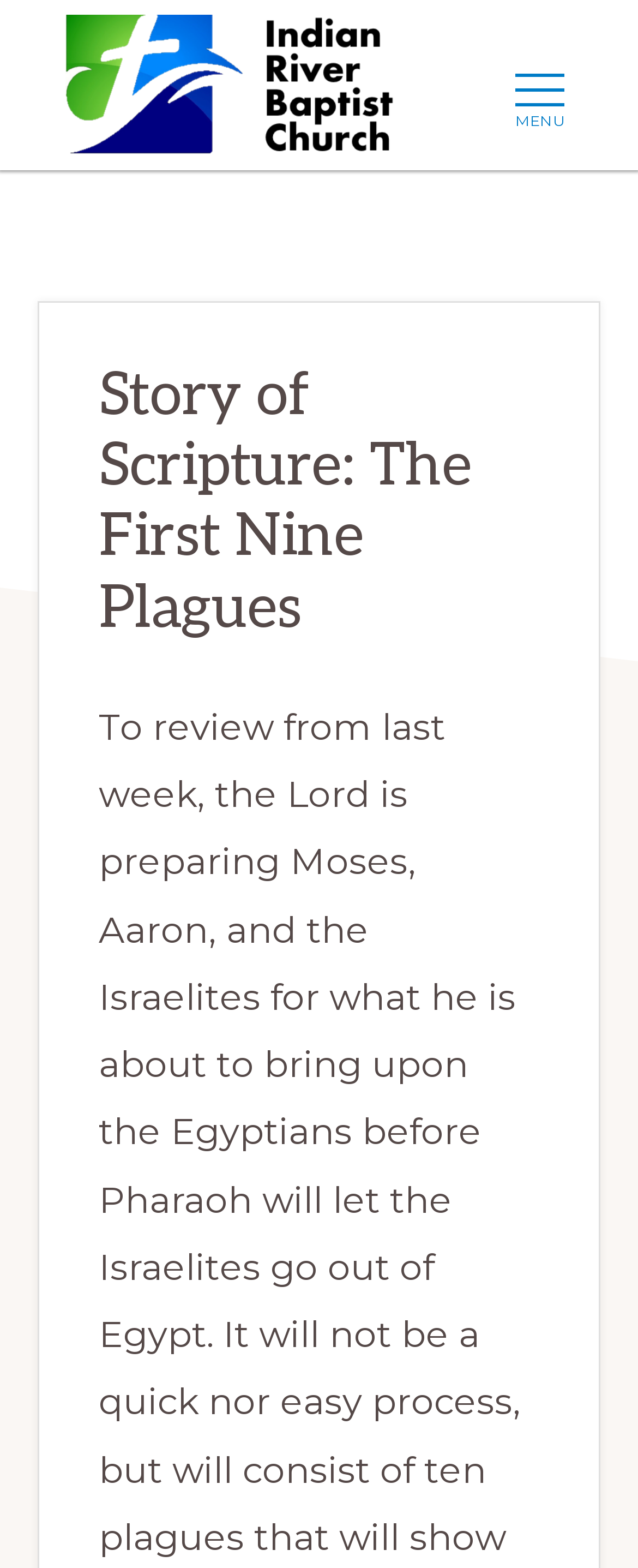Based on the image, provide a detailed response to the question:
How many skip links are there?

I counted the number of link elements with the text 'Skip to...' and found three of them, which are 'Skip to primary navigation', 'Skip to main content', and 'Skip to primary sidebar'.